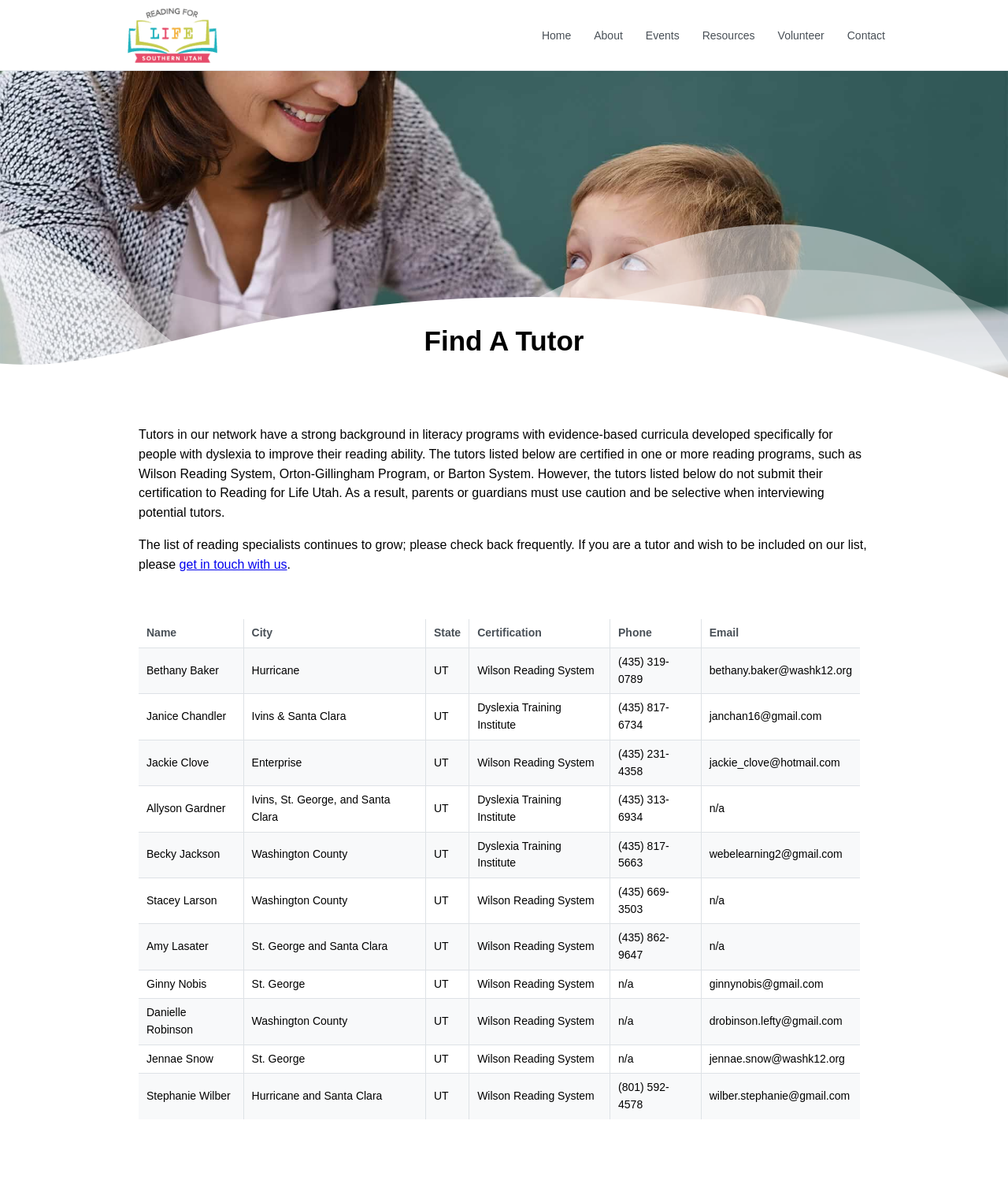Respond with a single word or phrase for the following question: 
What is the phone number of Jackie Clove?

(435) 231-4358